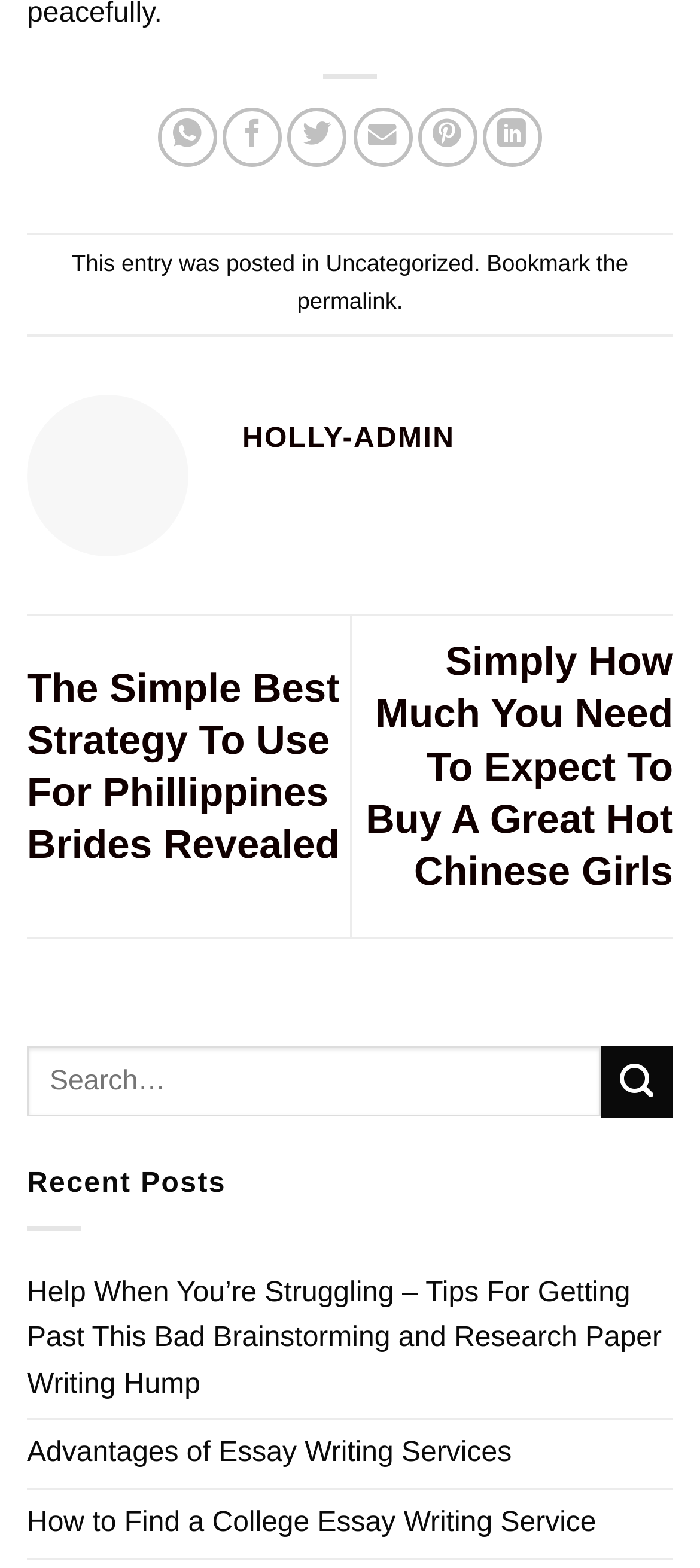Locate the bounding box coordinates of the clickable region necessary to complete the following instruction: "Read the latest news". Provide the coordinates in the format of four float numbers between 0 and 1, i.e., [left, top, right, bottom].

None